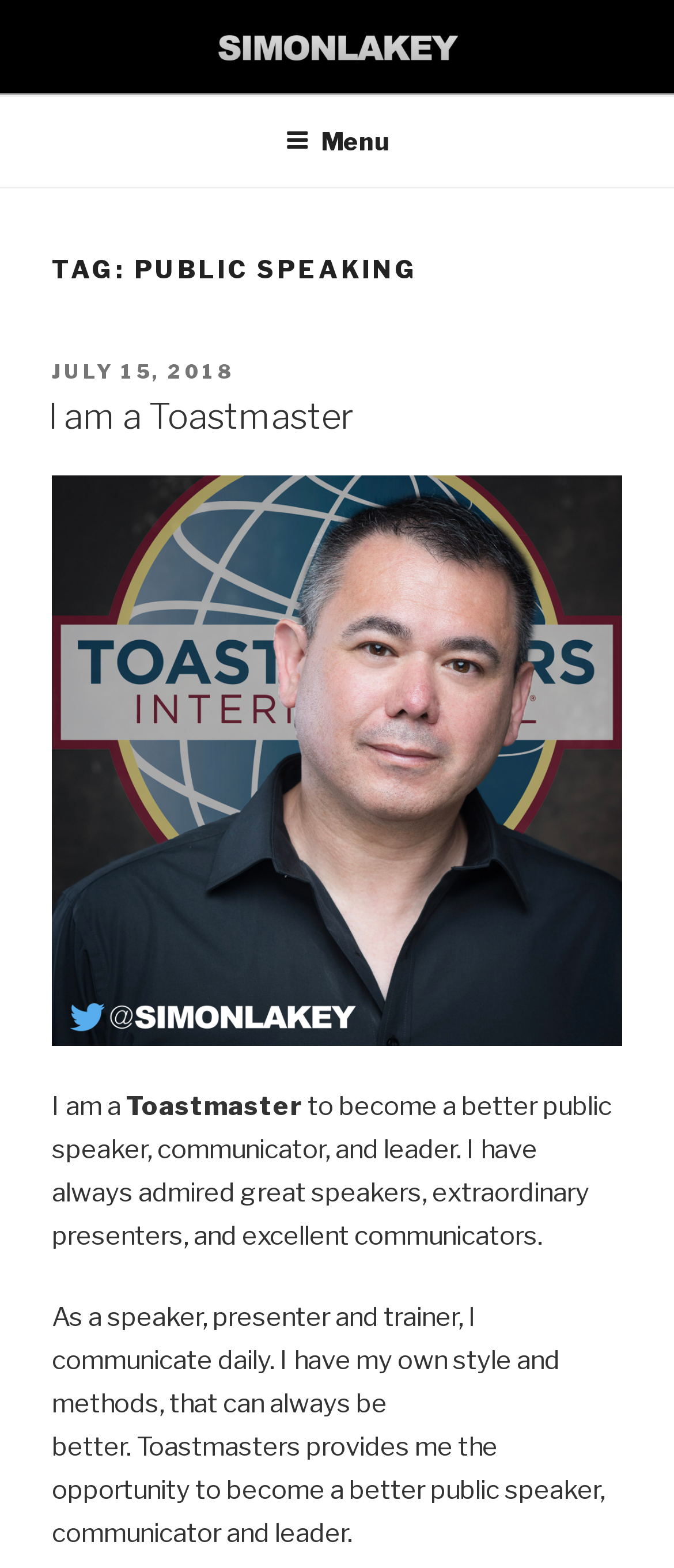Answer the following in one word or a short phrase: 
What is the purpose of Toastmasters?

To become a better public speaker